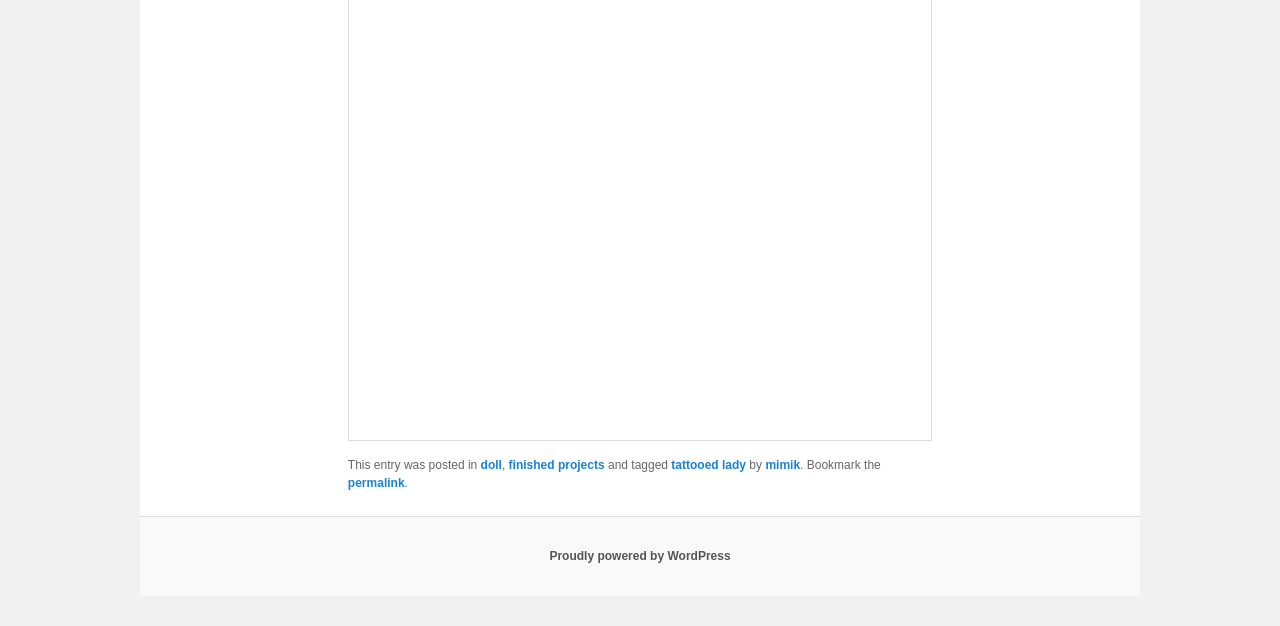Using the information in the image, give a comprehensive answer to the question: 
What is the name of the author of the latest post?

The author of the latest post is 'mimik' as indicated by the link 'mimik' in the footer section.